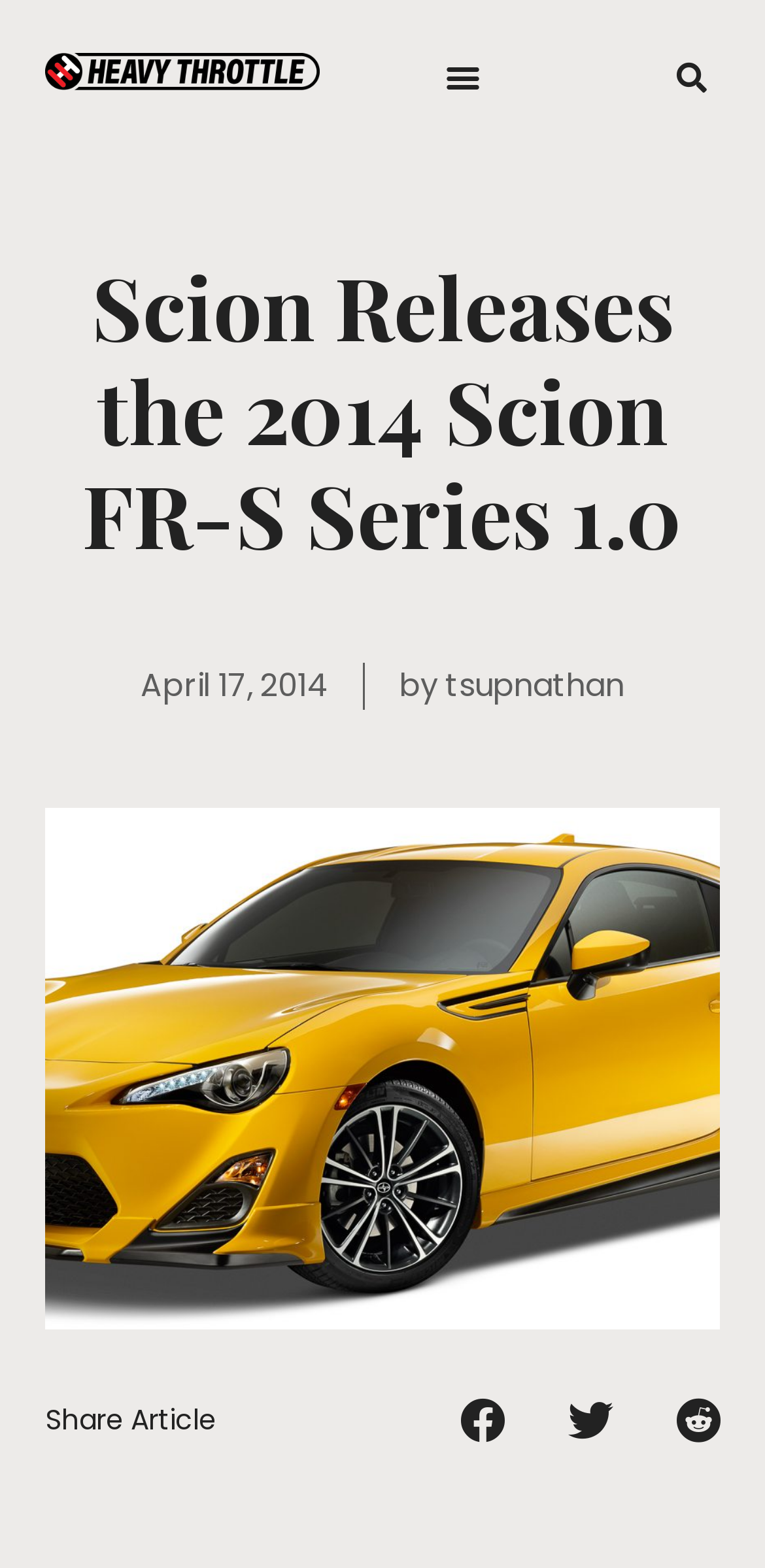Provide a thorough description of this webpage.

The webpage appears to be an article page, with a prominent heading "Scion Releases the 2014 Scion FR-S Series 1.0" located near the top center of the page. Below the heading, there is a date "April 17, 2014" and an author's name "tsupnathan" positioned side by side. 

At the top left corner, there is a link, and next to it, a button labeled "Menu Toggle" is situated. On the opposite side, at the top right corner, a search bar is located. 

Near the bottom of the page, a text "Share Article" is placed.